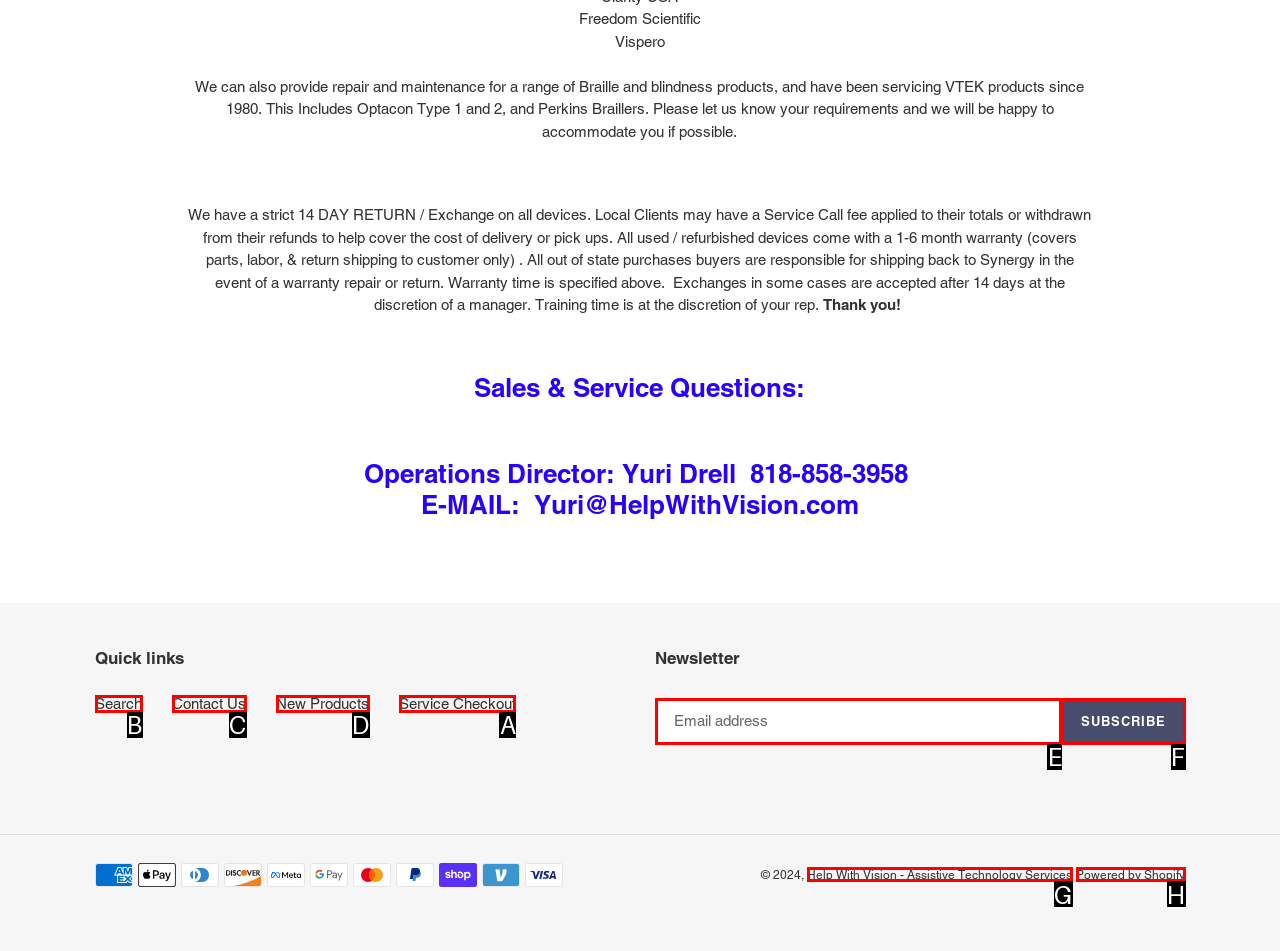To complete the instruction: Checkout for service, which HTML element should be clicked?
Respond with the option's letter from the provided choices.

A